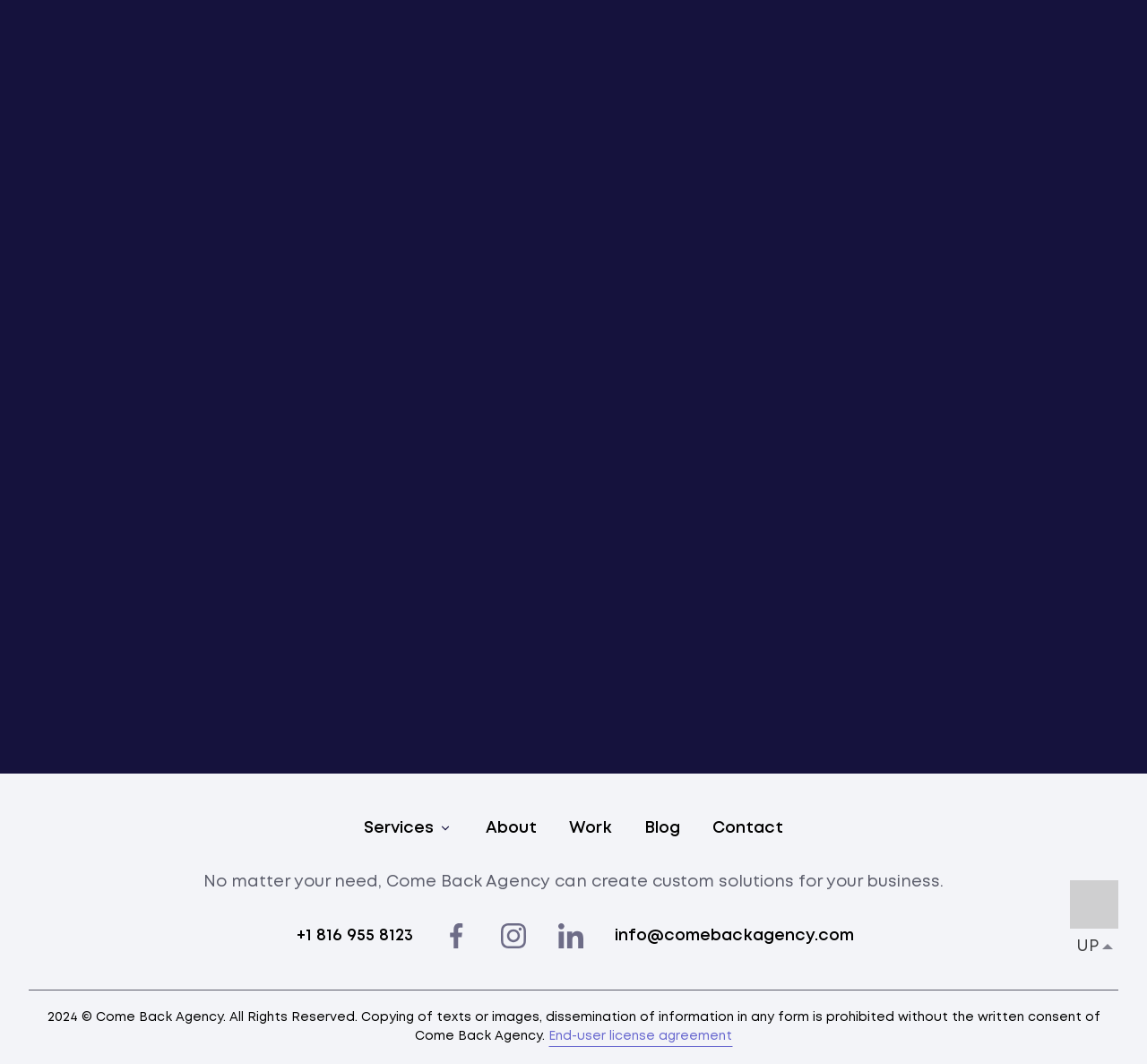Find the bounding box coordinates of the area to click in order to follow the instruction: "Call us".

[0.48, 0.478, 0.598, 0.513]